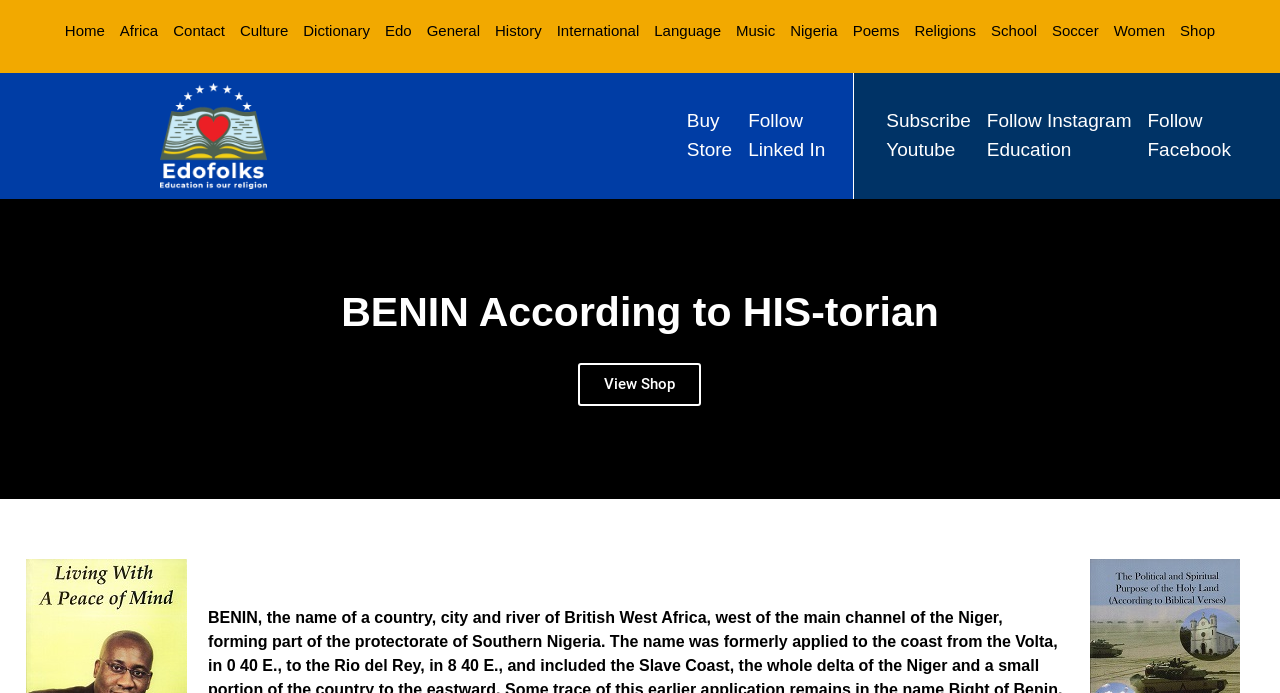Please identify the coordinates of the bounding box for the clickable region that will accomplish this instruction: "buy from store".

[0.537, 0.155, 0.572, 0.237]